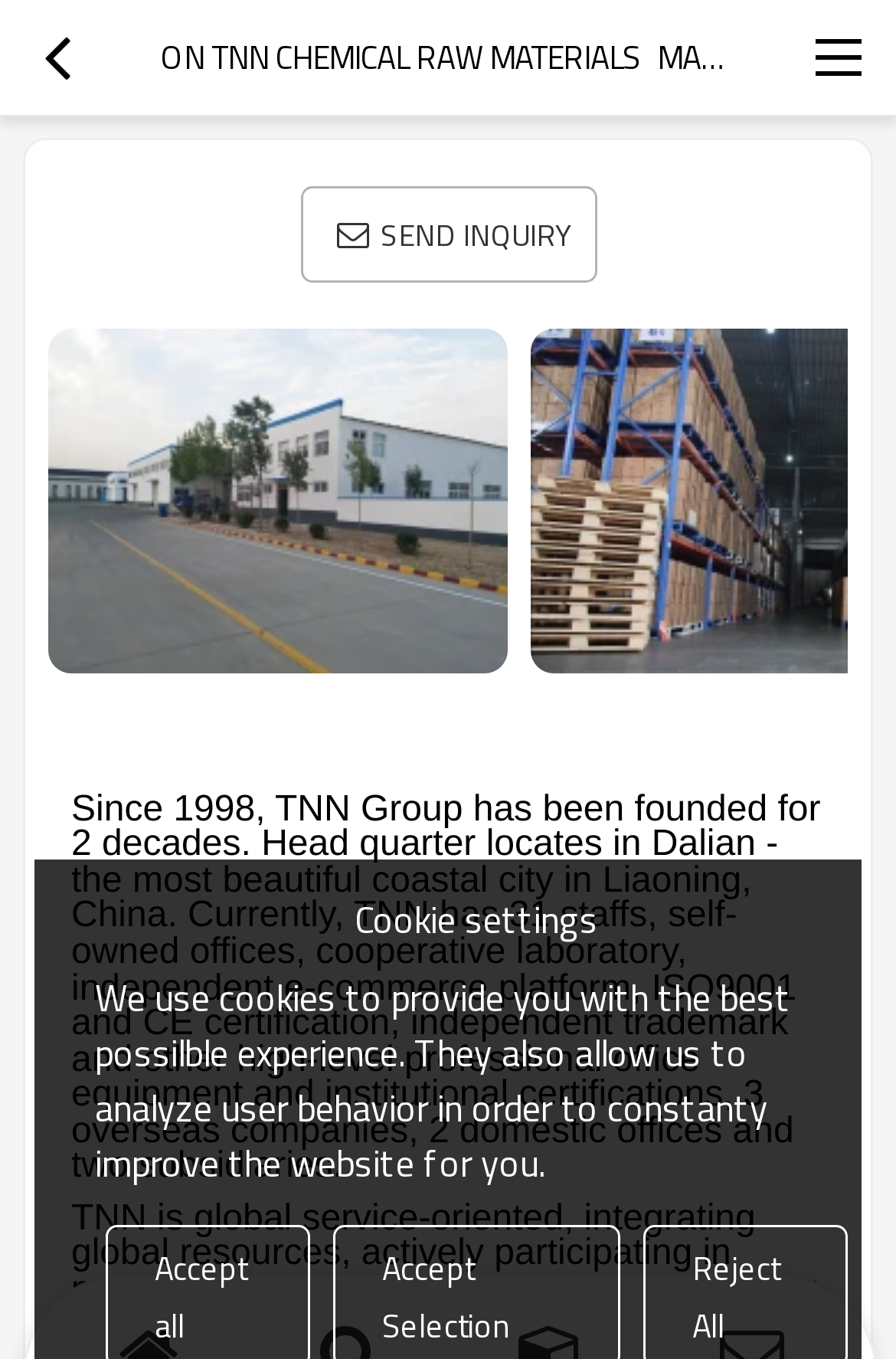Please find and provide the title of the webpage.

ON TNN CHEMICAL RAW MATERIALS	MANUFACTURER